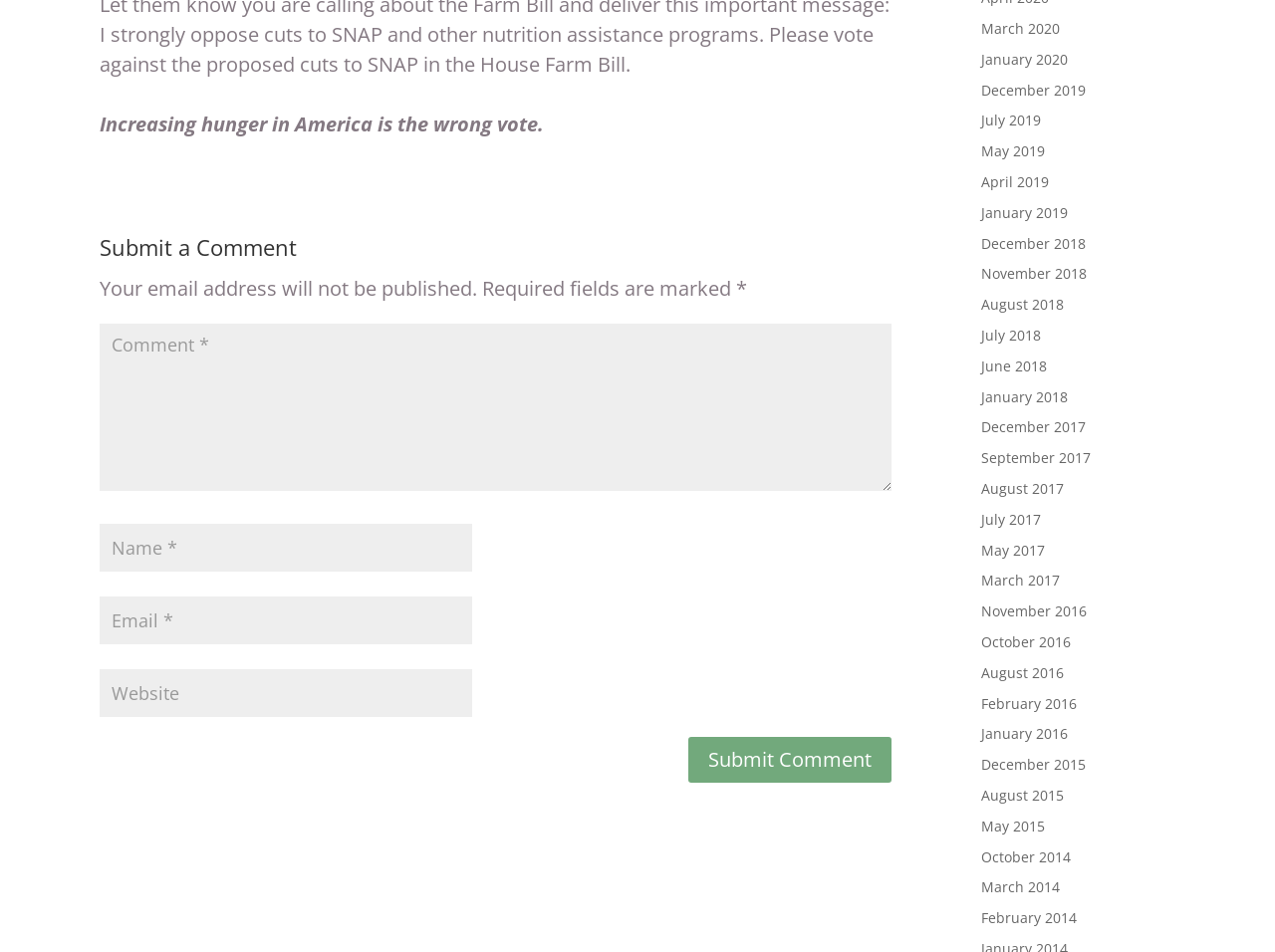How many links are there in the webpage?
Observe the image and answer the question with a one-word or short phrase response.

30